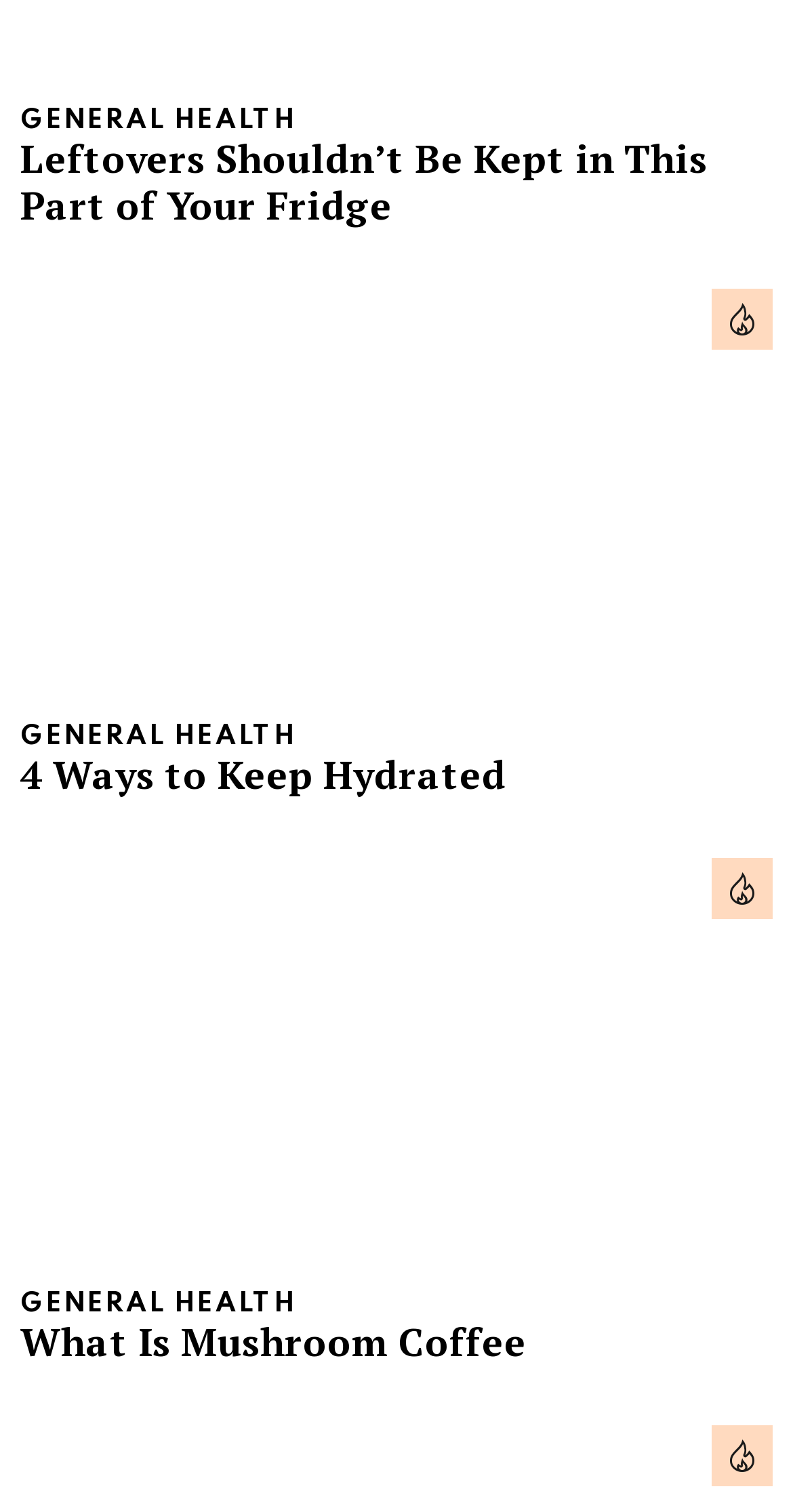Locate the bounding box for the described UI element: "NHL". Ensure the coordinates are four float numbers between 0 and 1, formatted as [left, top, right, bottom].

None